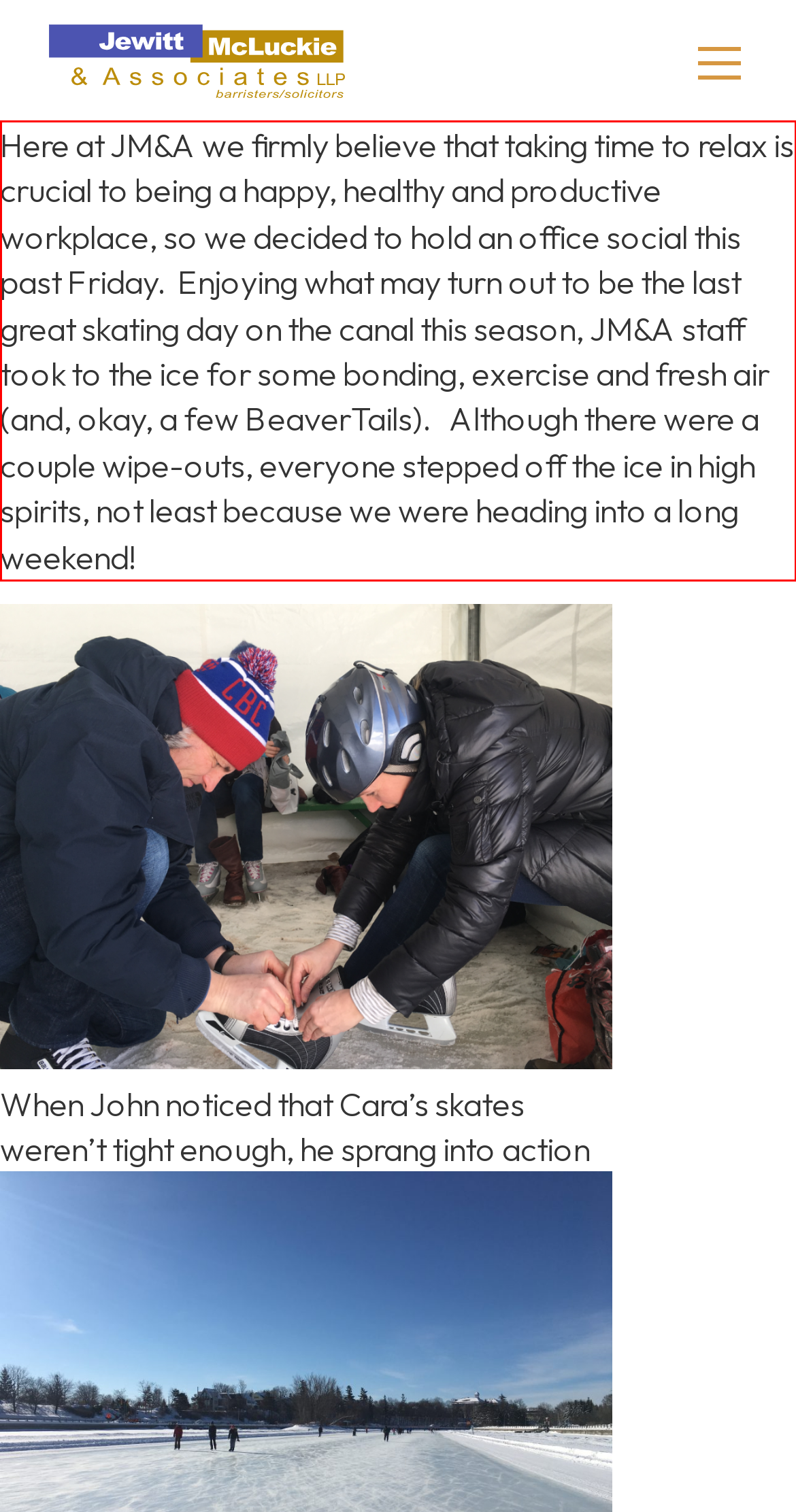Using OCR, extract the text content found within the red bounding box in the given webpage screenshot.

Here at JM&A we firmly believe that taking time to relax is crucial to being a happy, healthy and productive workplace, so we decided to hold an office social this past Friday. Enjoying what may turn out to be the last great skating day on the canal this season, JM&A staff took to the ice for some bonding, exercise and fresh air (and, okay, a few BeaverTails). Although there were a couple wipe-outs, everyone stepped off the ice in high spirits, not least because we were heading into a long weekend!